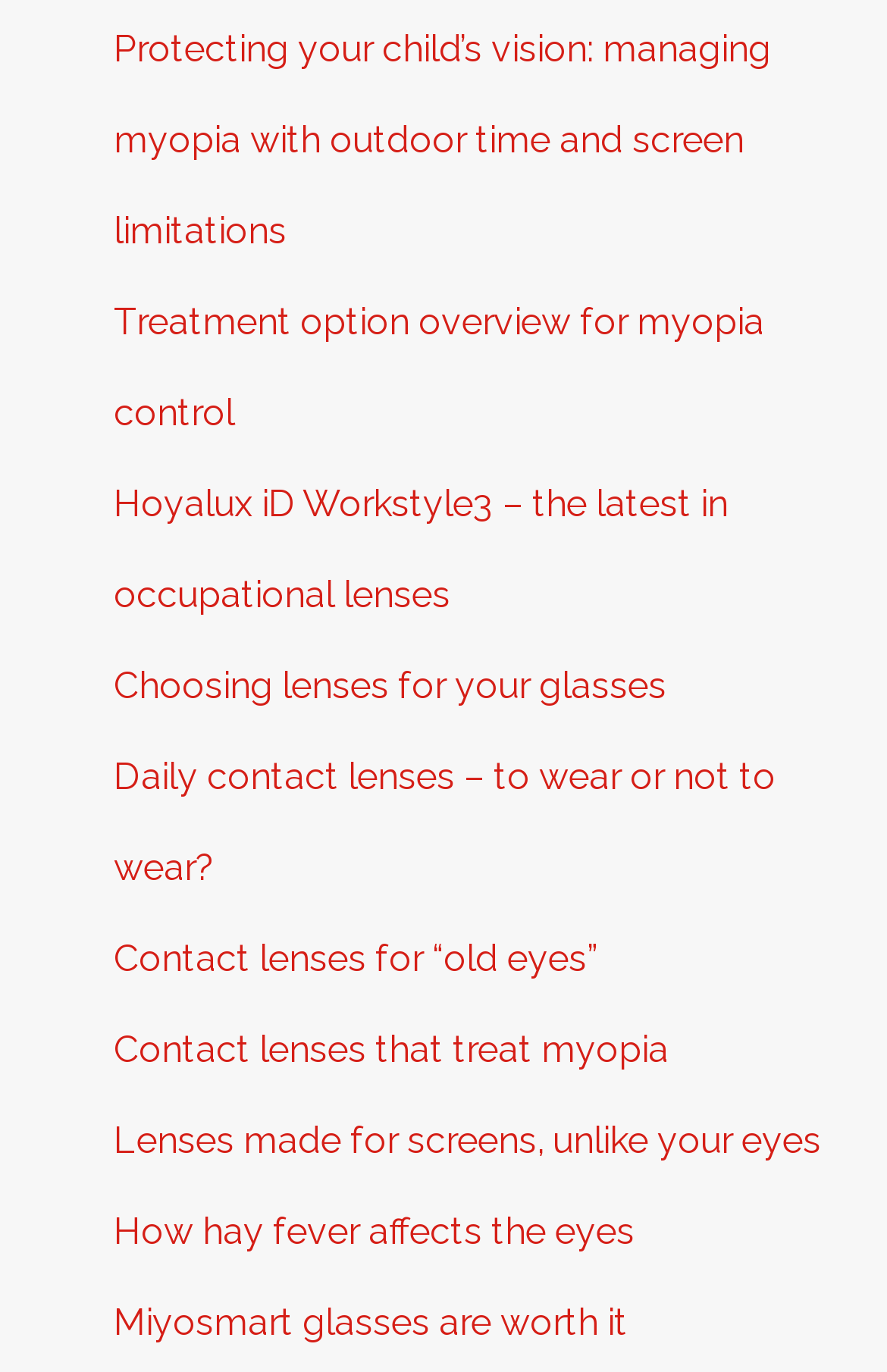What is the topic of the first link?
Based on the image content, provide your answer in one word or a short phrase.

Myopia management